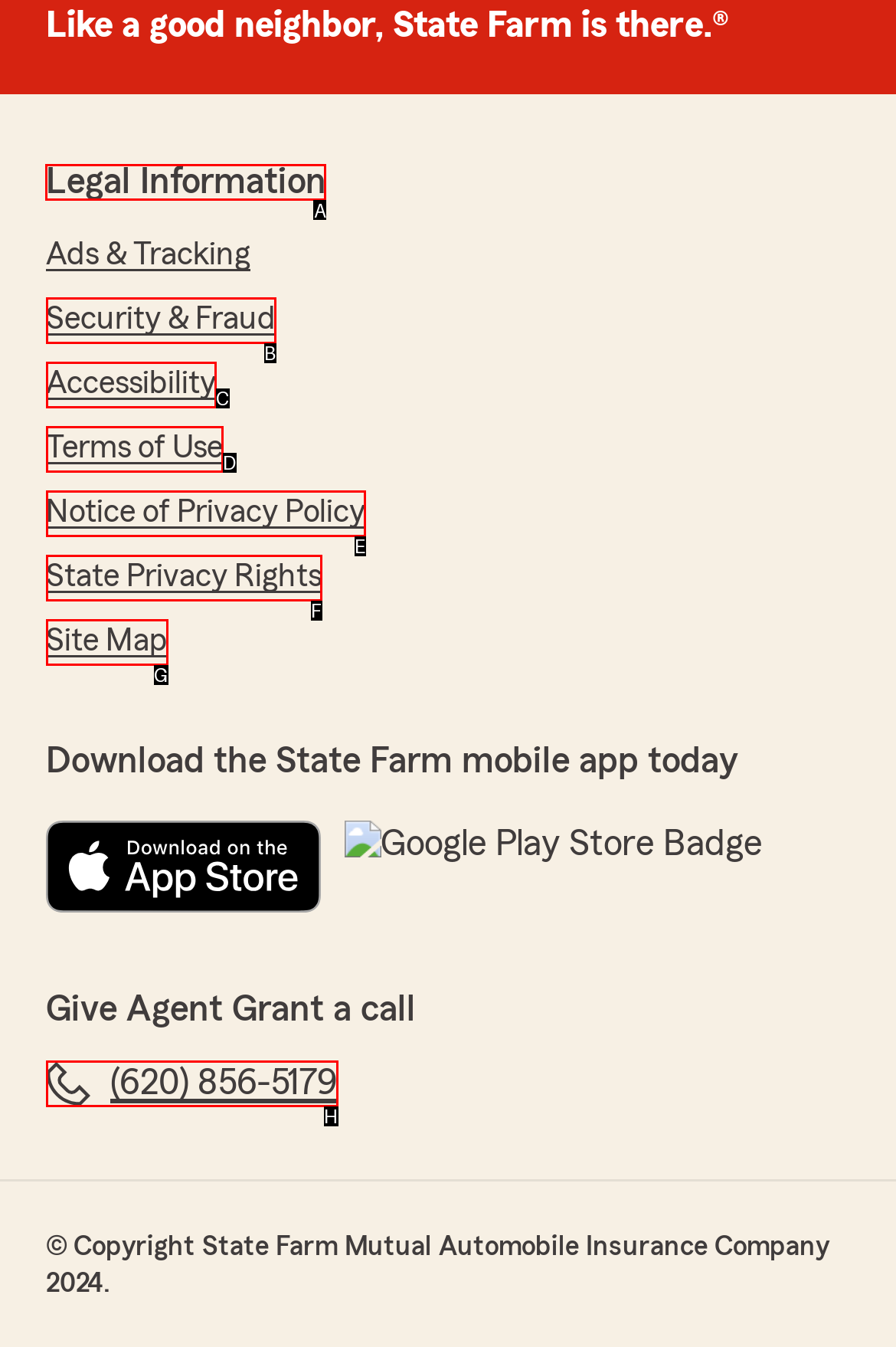Select the letter of the UI element you need to click on to fulfill this task: View Legal Information. Write down the letter only.

A